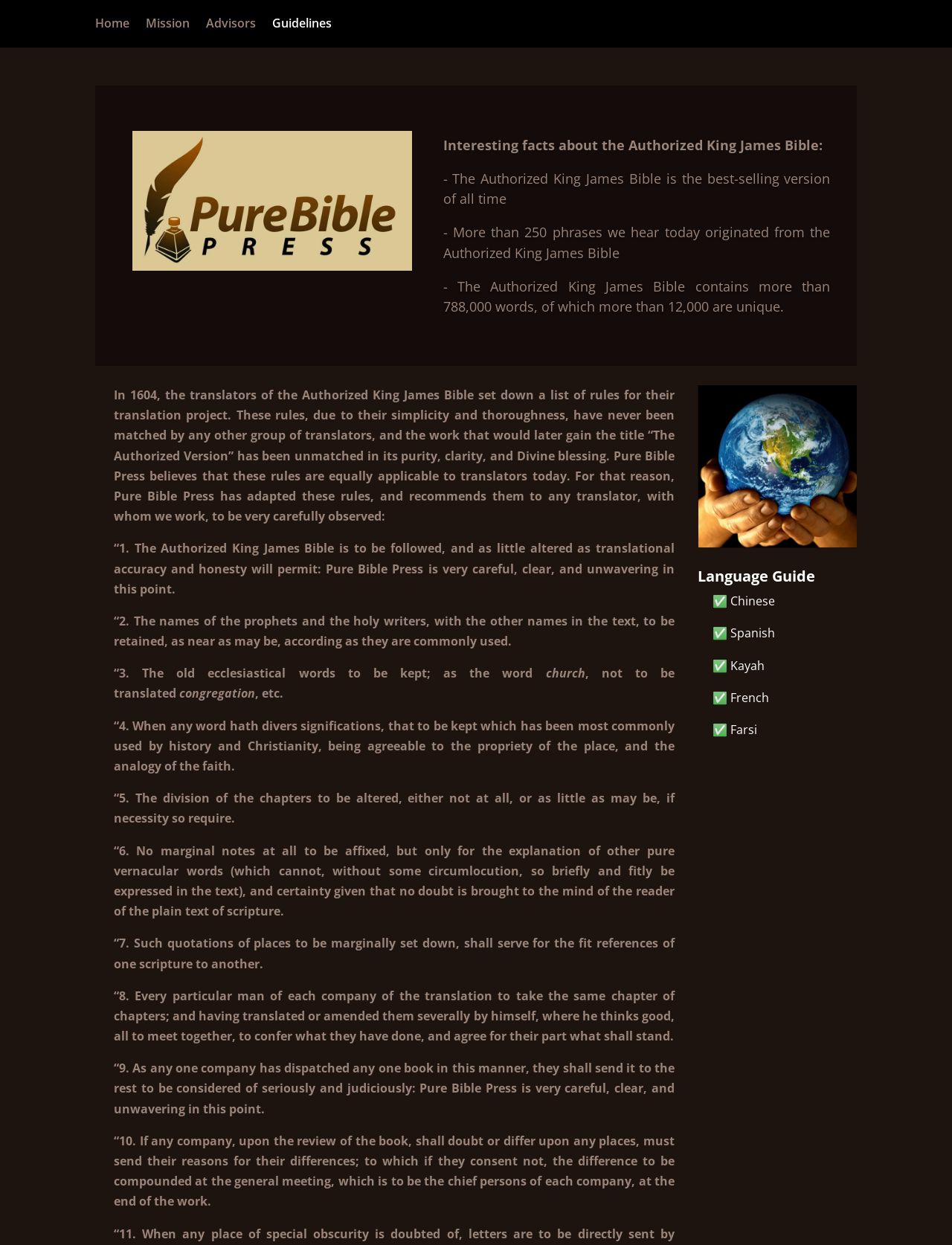Specify the bounding box coordinates of the element's region that should be clicked to achieve the following instruction: "Click on the 'French' link". The bounding box coordinates consist of four float numbers between 0 and 1, in the format [left, top, right, bottom].

[0.767, 0.554, 0.808, 0.567]